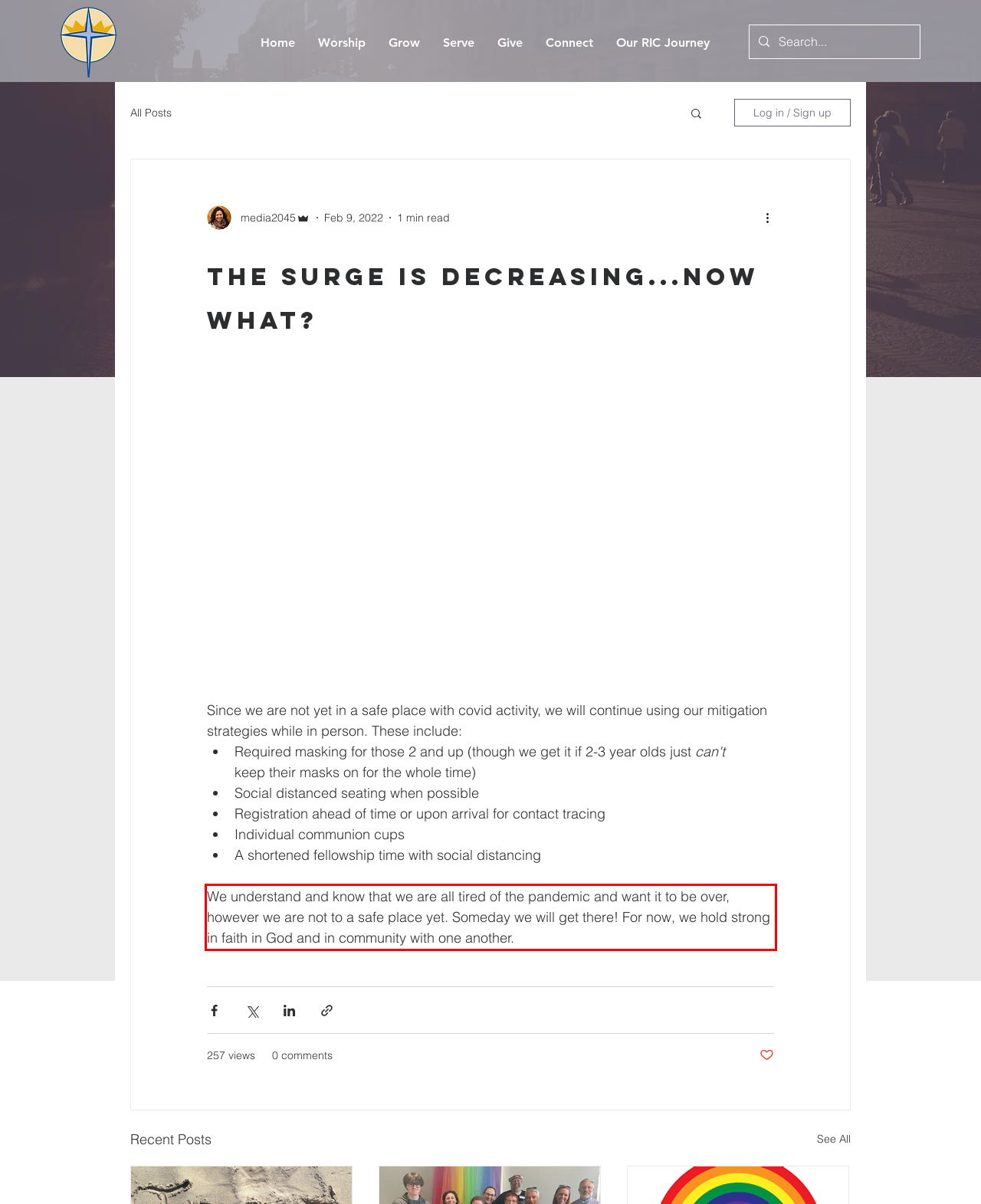Given a screenshot of a webpage with a red bounding box, extract the text content from the UI element inside the red bounding box.

We understand and know that we are all tired of the pandemic and want it to be over, however we are not to a safe place yet. Someday we will get there! For now, we hold strong in faith in God and in community with one another.